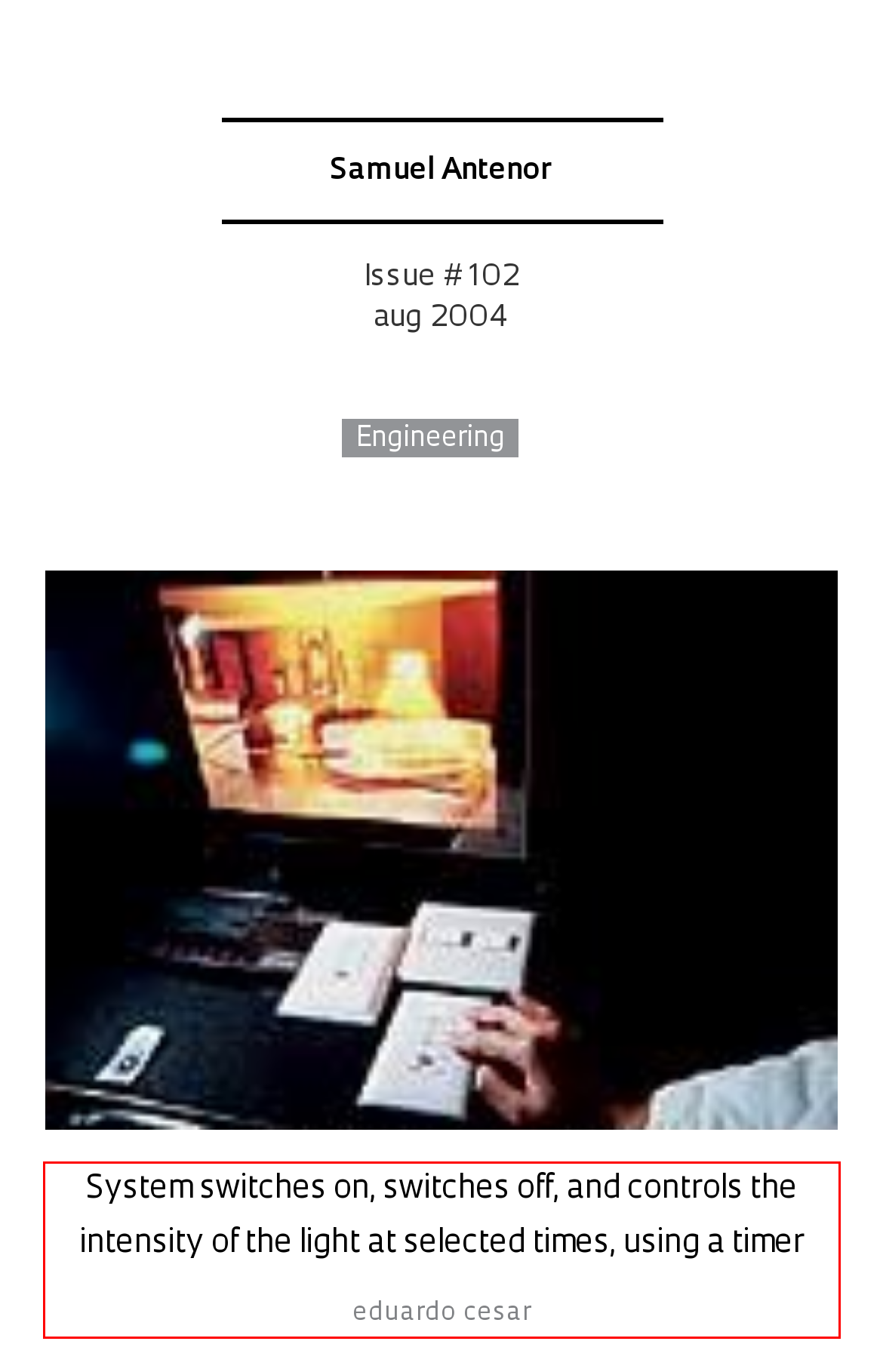You have a webpage screenshot with a red rectangle surrounding a UI element. Extract the text content from within this red bounding box.

System switches on, switches off, and controls the intensity of the light at selected times, using a timer eduardo cesar